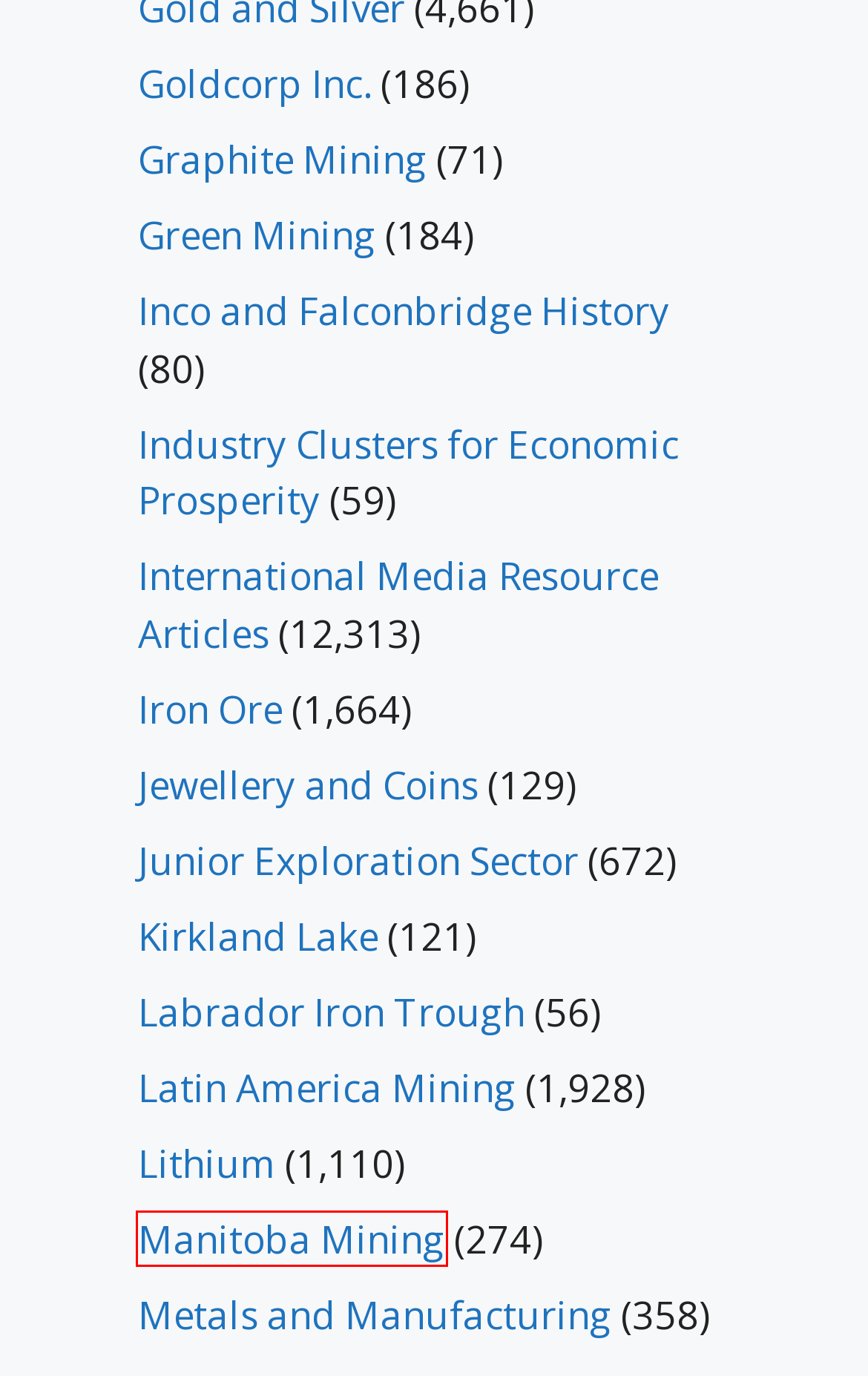You are provided with a screenshot of a webpage containing a red rectangle bounding box. Identify the webpage description that best matches the new webpage after the element in the bounding box is clicked. Here are the potential descriptions:
A. Aluminium/Bauxite – Republic of Mining
B. Manitoba Mining – Republic of Mining
C. Quebec Mining – Republic of Mining
D. Lithium – Republic of Mining
E. Abitibi Greenstone Belt – Republic of Mining
F. X2 Resources – Republic of Mining
G. IDNR-TV
H. Canada Mining – Republic of Mining

B